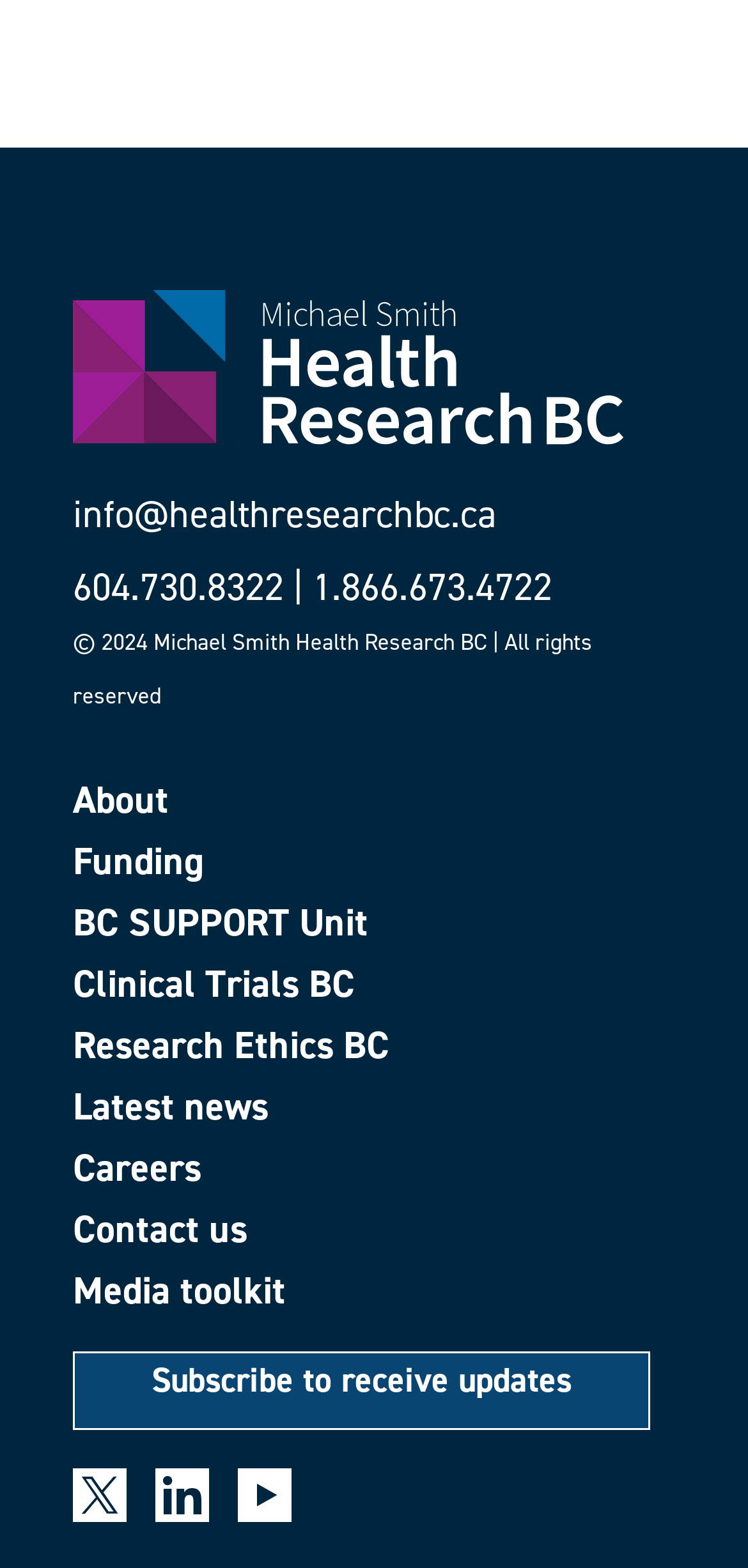Indicate the bounding box coordinates of the element that must be clicked to execute the instruction: "Click on Subscribe to receive updates". The coordinates should be given as four float numbers between 0 and 1, i.e., [left, top, right, bottom].

[0.203, 0.866, 0.764, 0.895]